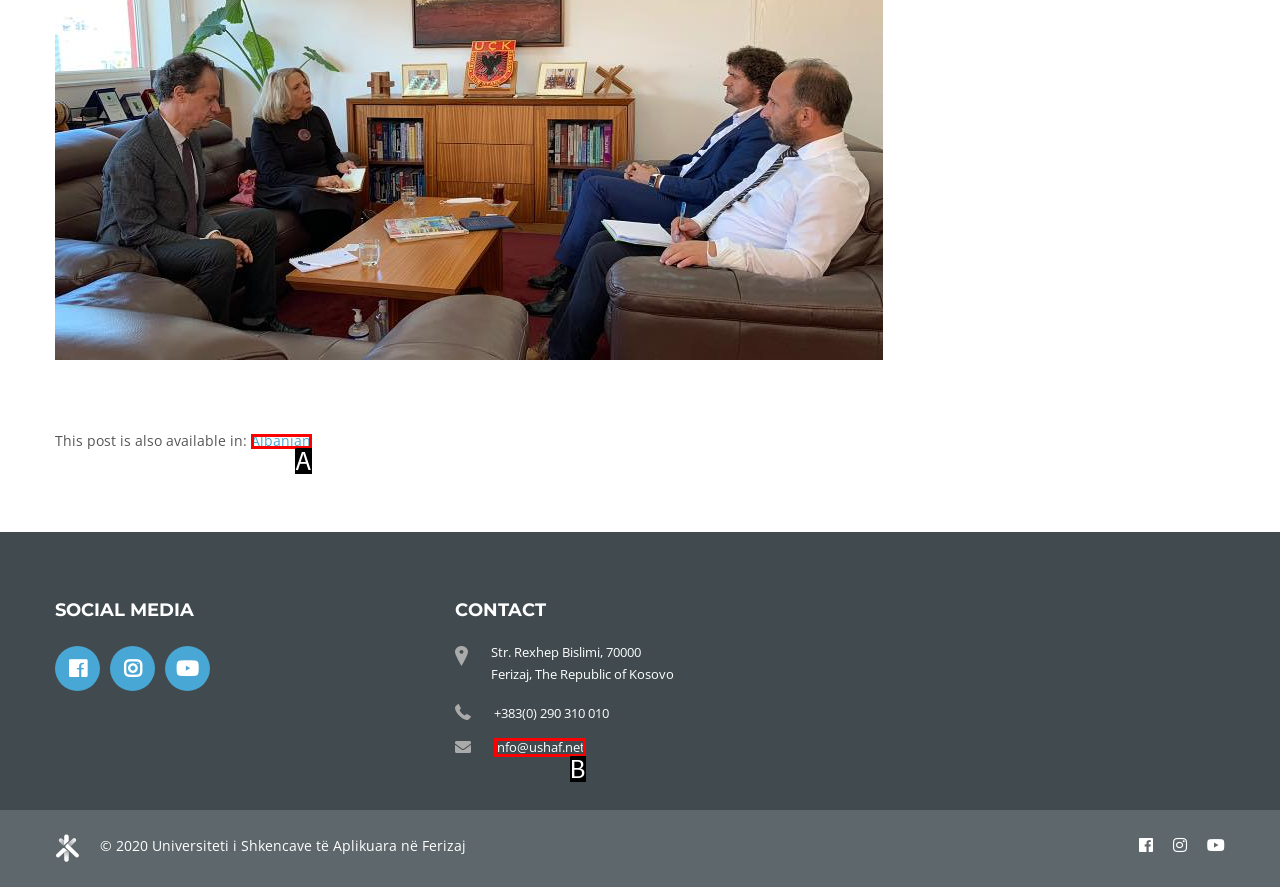Determine the UI element that matches the description: info@ushaf.net
Answer with the letter from the given choices.

B